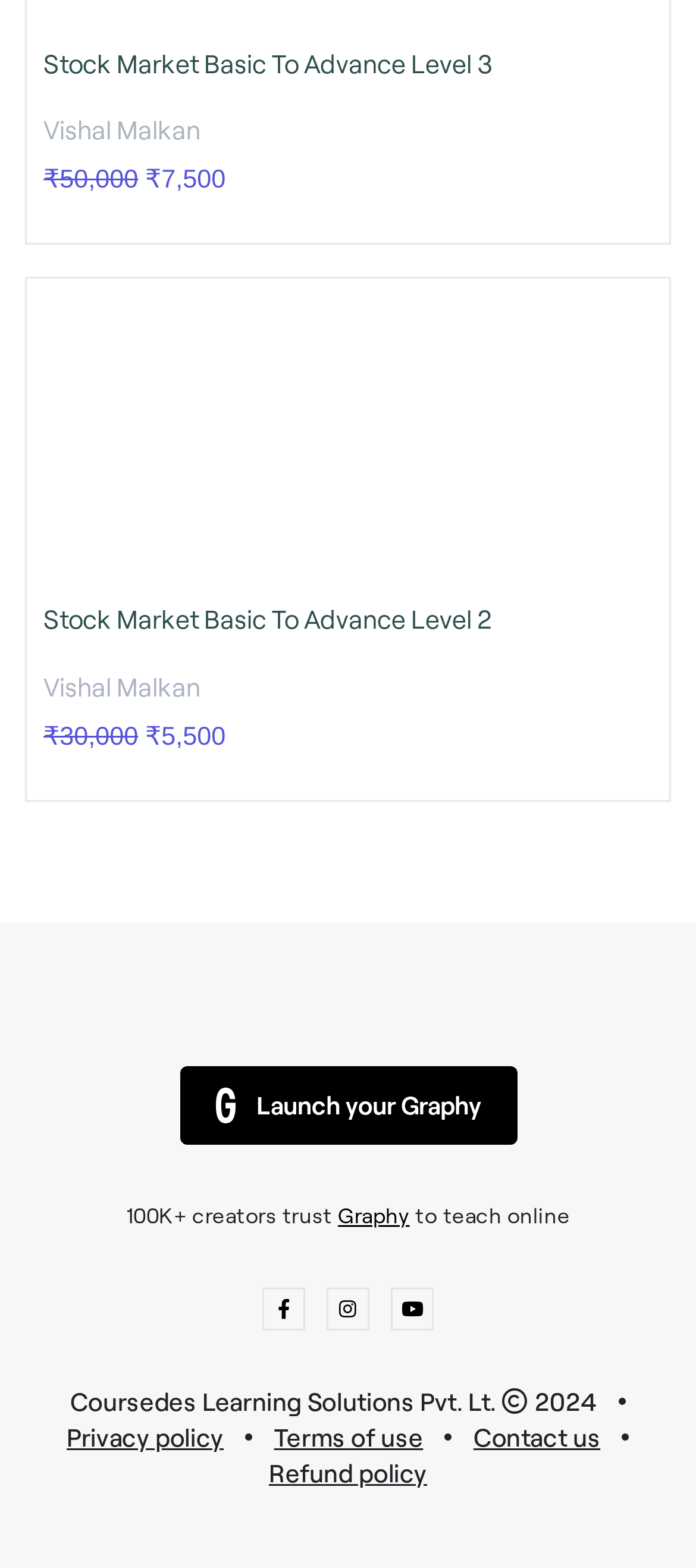Answer the question with a brief word or phrase:
What is the current year mentioned on the webpage?

2024